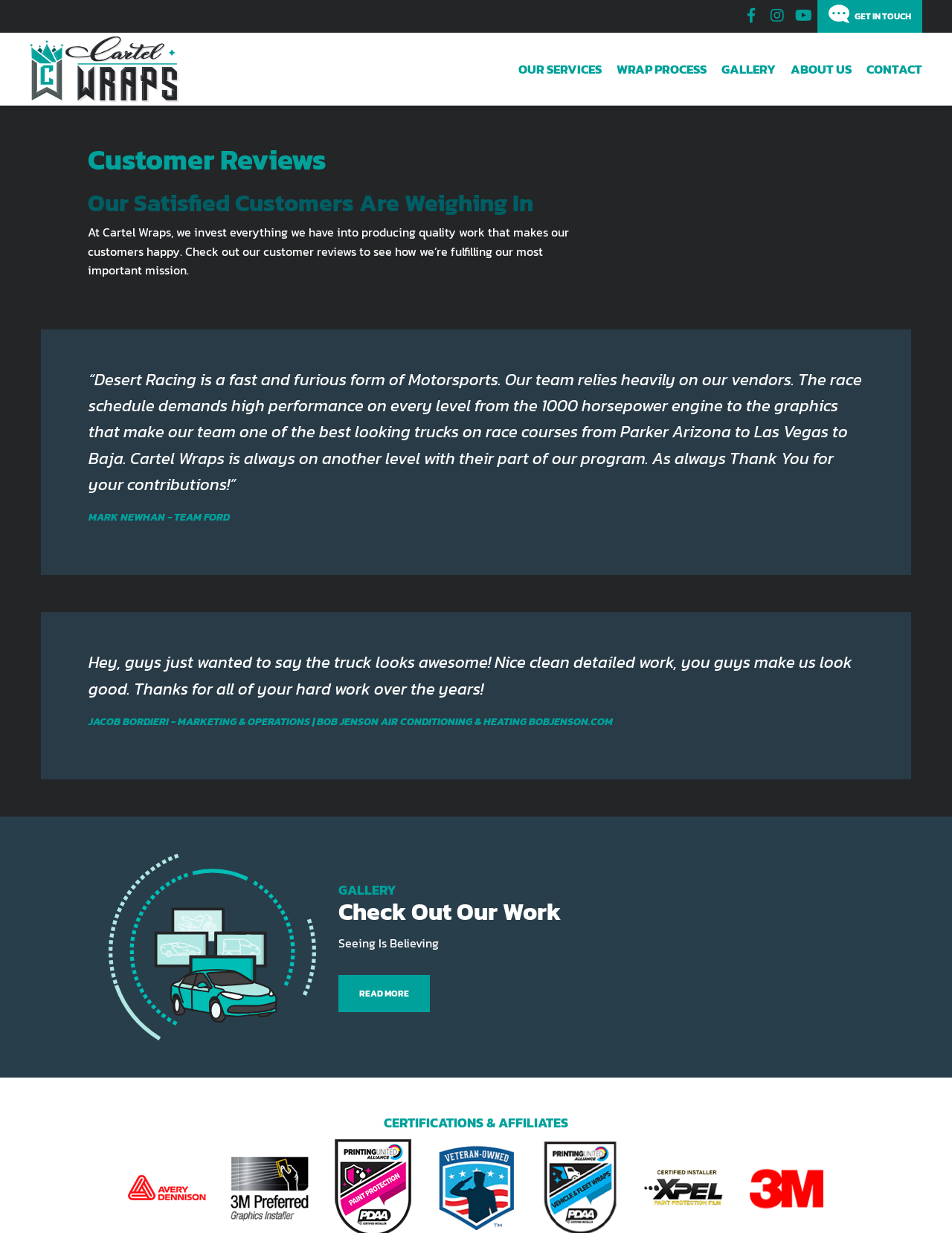What is the section below the 'CERTIFICATIONS & AFFILIATES' heading?
Look at the screenshot and provide an in-depth answer.

The 'CERTIFICATIONS & AFFILIATES' heading is located at the bottom of the page, but there is no content shown below it, suggesting that the section is not displayed on this page.